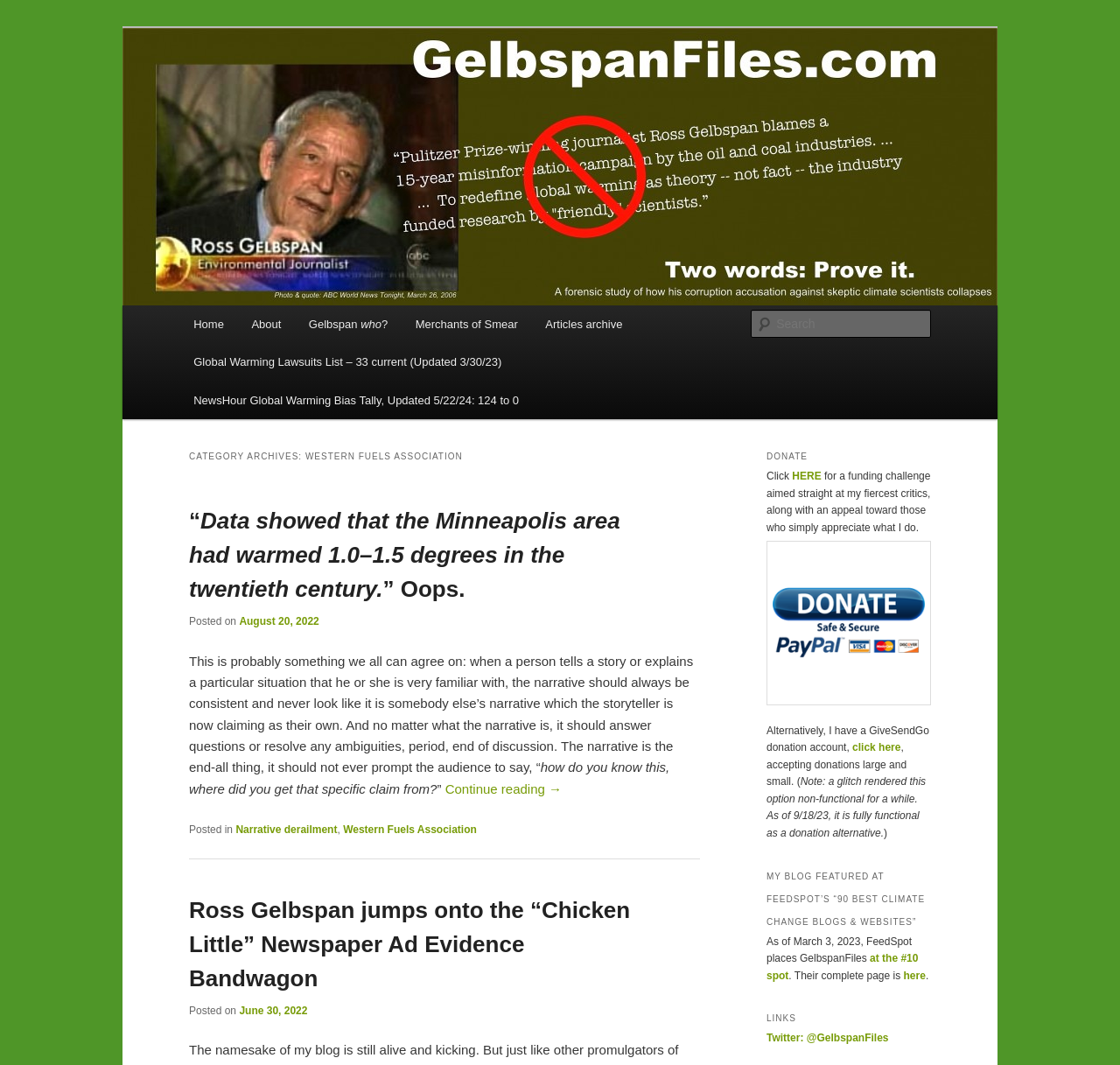Specify the bounding box coordinates of the area to click in order to execute this command: 'Go to the home page'. The coordinates should consist of four float numbers ranging from 0 to 1, and should be formatted as [left, top, right, bottom].

[0.16, 0.287, 0.212, 0.322]